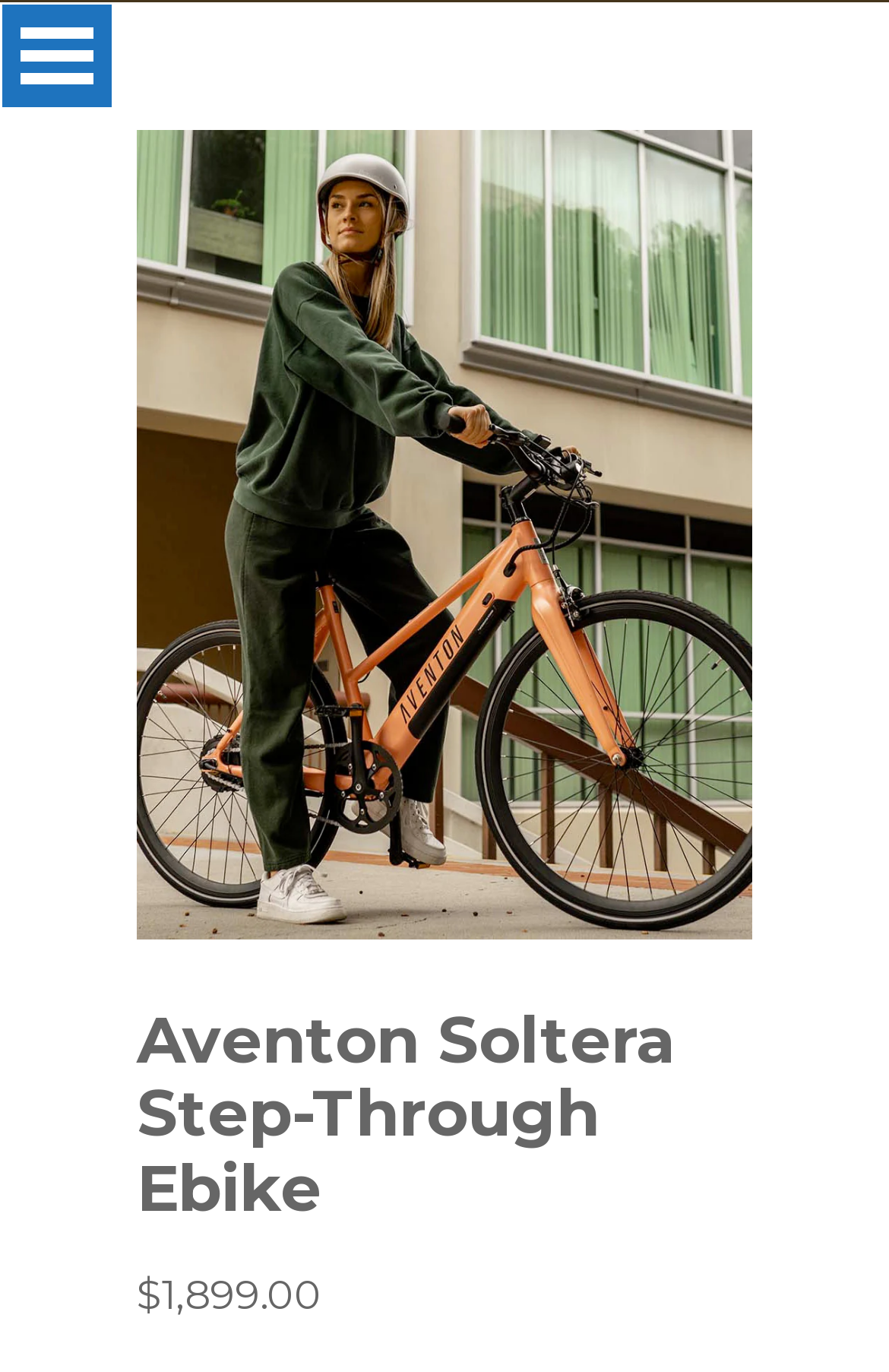What type of product is being sold?
Give a detailed and exhaustive answer to the question.

Based on the webpage, I can see that the product being sold is an Aventon Soltera Step-Through Ebike, which is a type of electric bicycle.